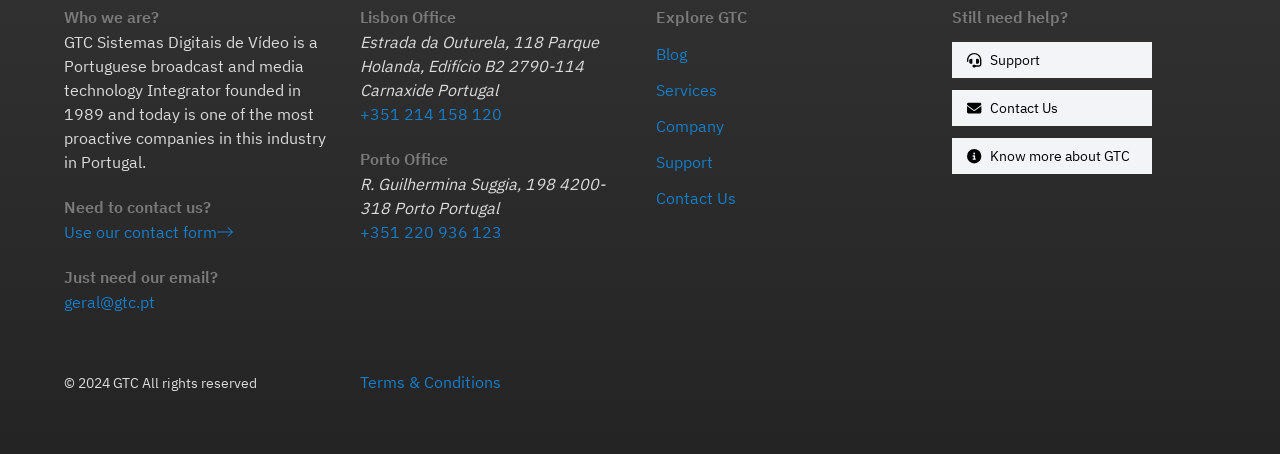Determine the coordinates of the bounding box for the clickable area needed to execute this instruction: "Email 'geral@gtc.pt'".

[0.05, 0.642, 0.121, 0.686]